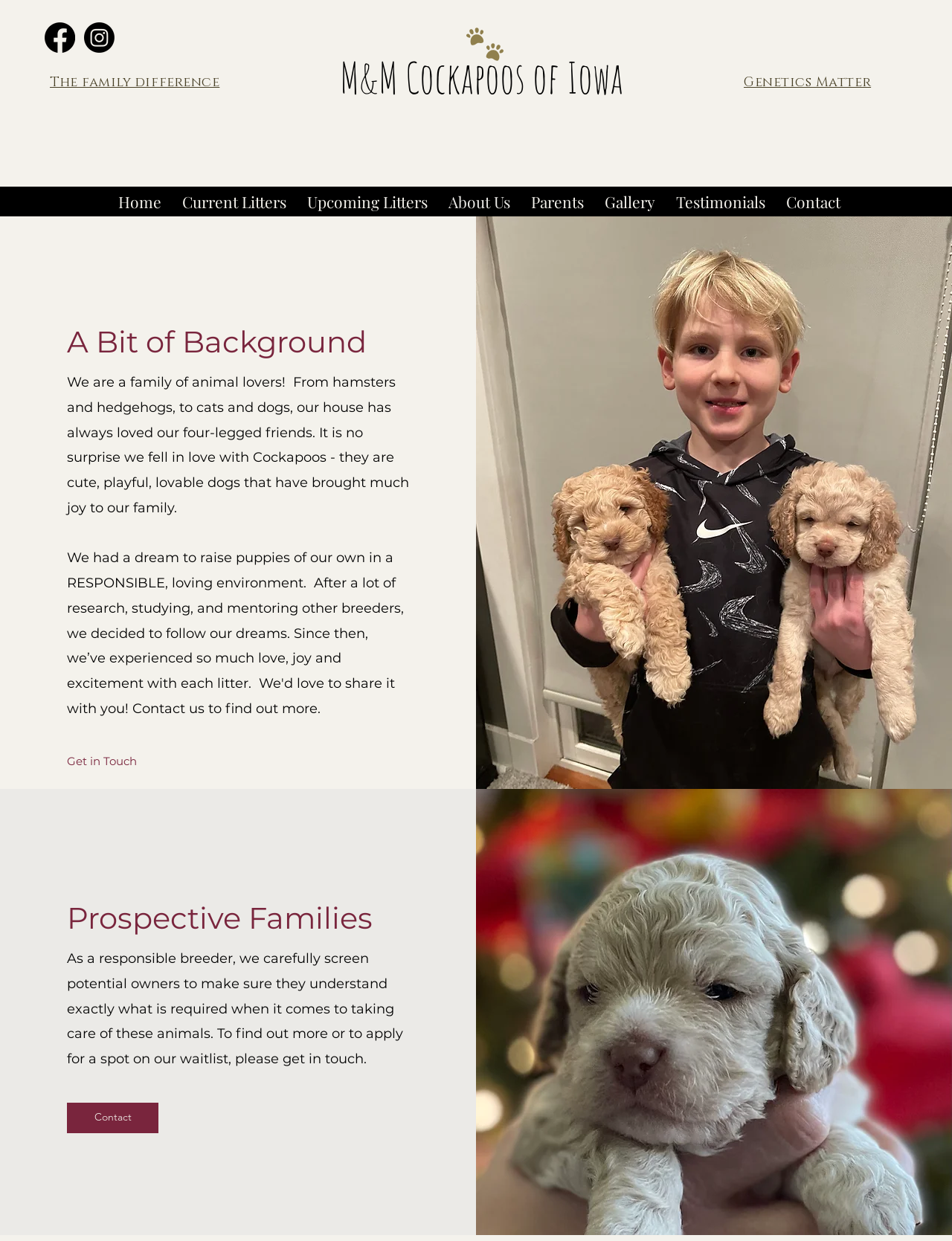Please determine and provide the text content of the webpage's heading.

A Bit of Background